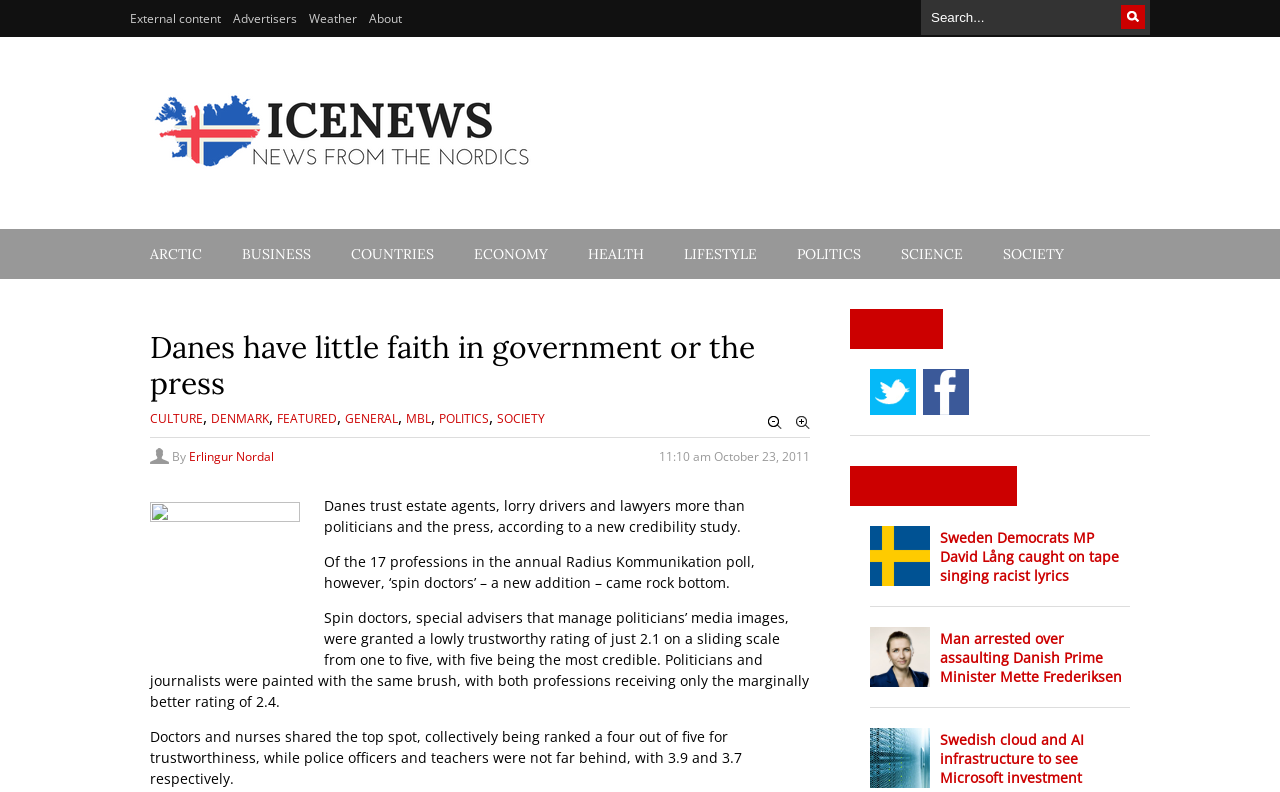Specify the bounding box coordinates of the element's region that should be clicked to achieve the following instruction: "View the article about Sweden Democrats MP David Lång caught on tape singing racist lyrics". The bounding box coordinates consist of four float numbers between 0 and 1, in the format [left, top, right, bottom].

[0.734, 0.666, 0.883, 0.738]